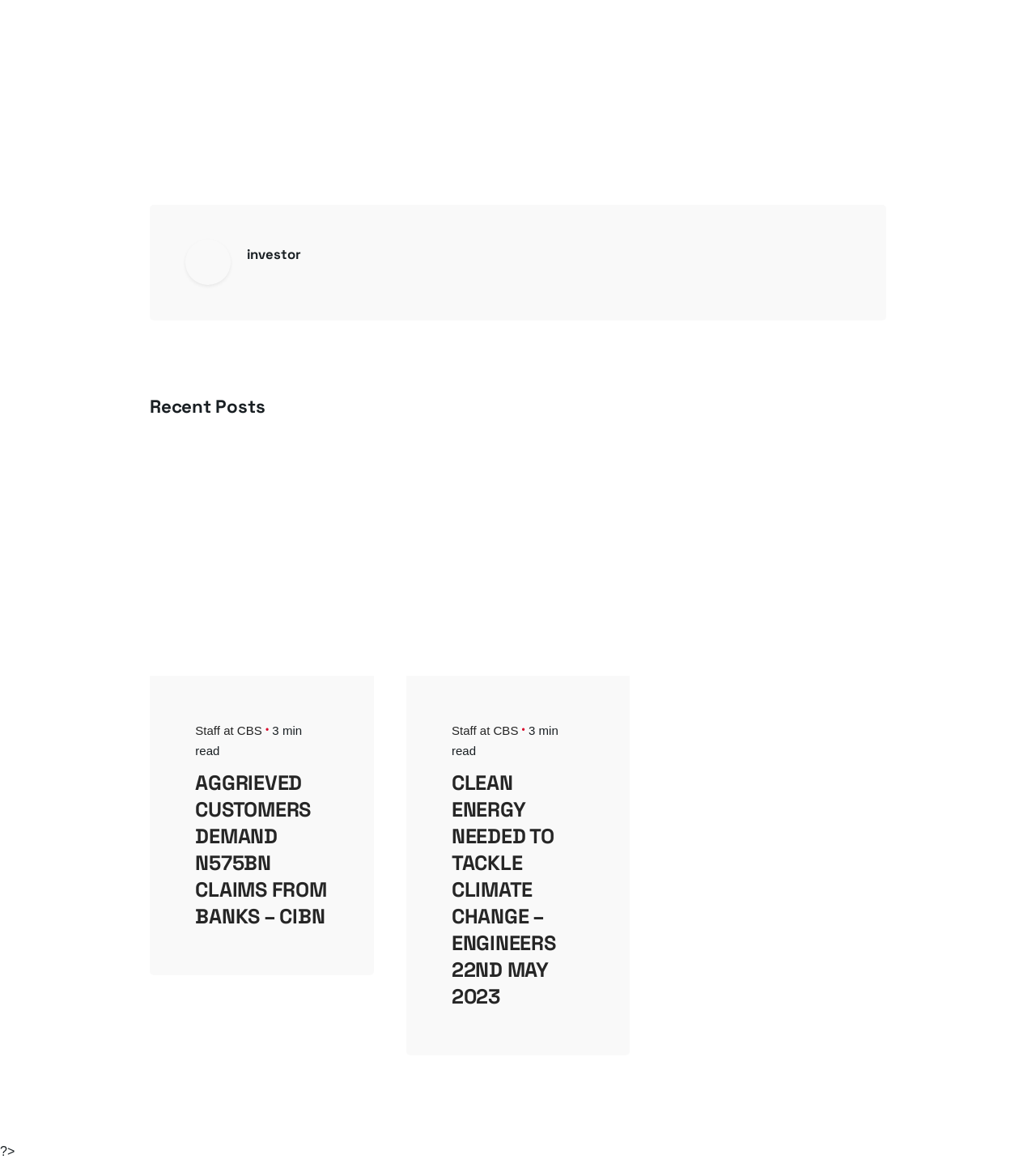Answer the question using only one word or a concise phrase: How many articles are displayed on the webpage?

2